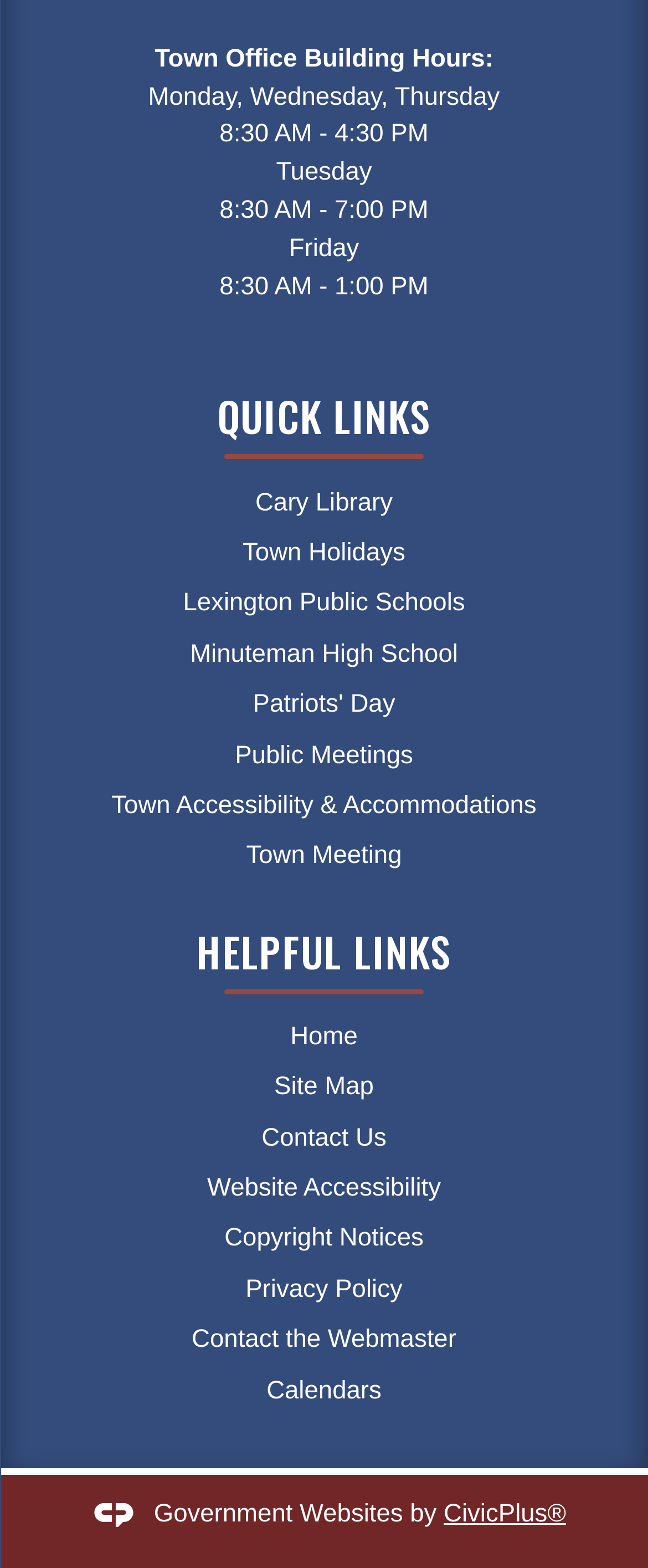What is the link to the Town Meeting page?
Refer to the screenshot and answer in one word or phrase.

Town Meeting